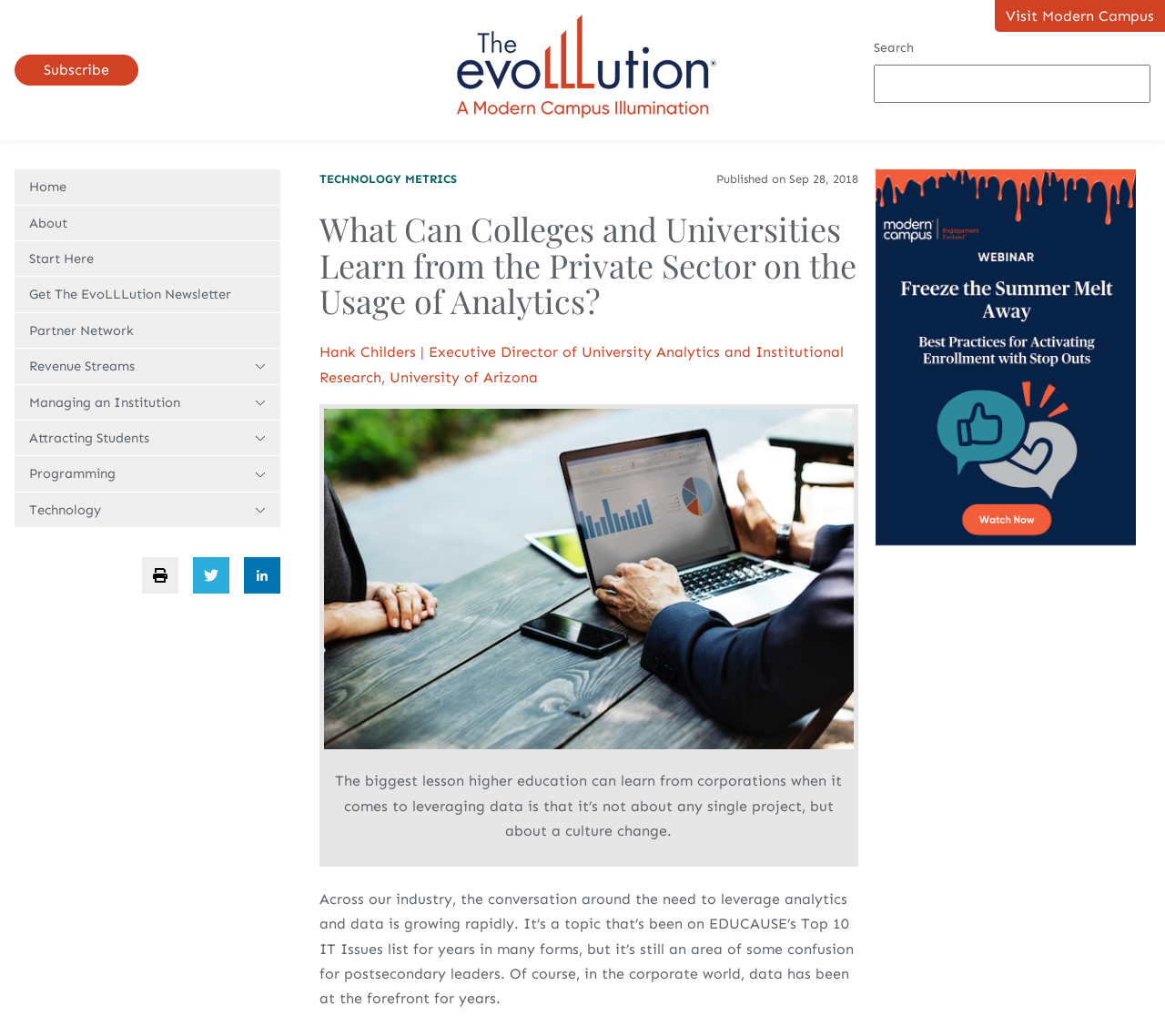Please provide a detailed answer to the question below based on the screenshot: 
What is the date of publication?

The date of publication can be found in the text 'Published on Sep 28, 2018', which is located below the heading of the article.